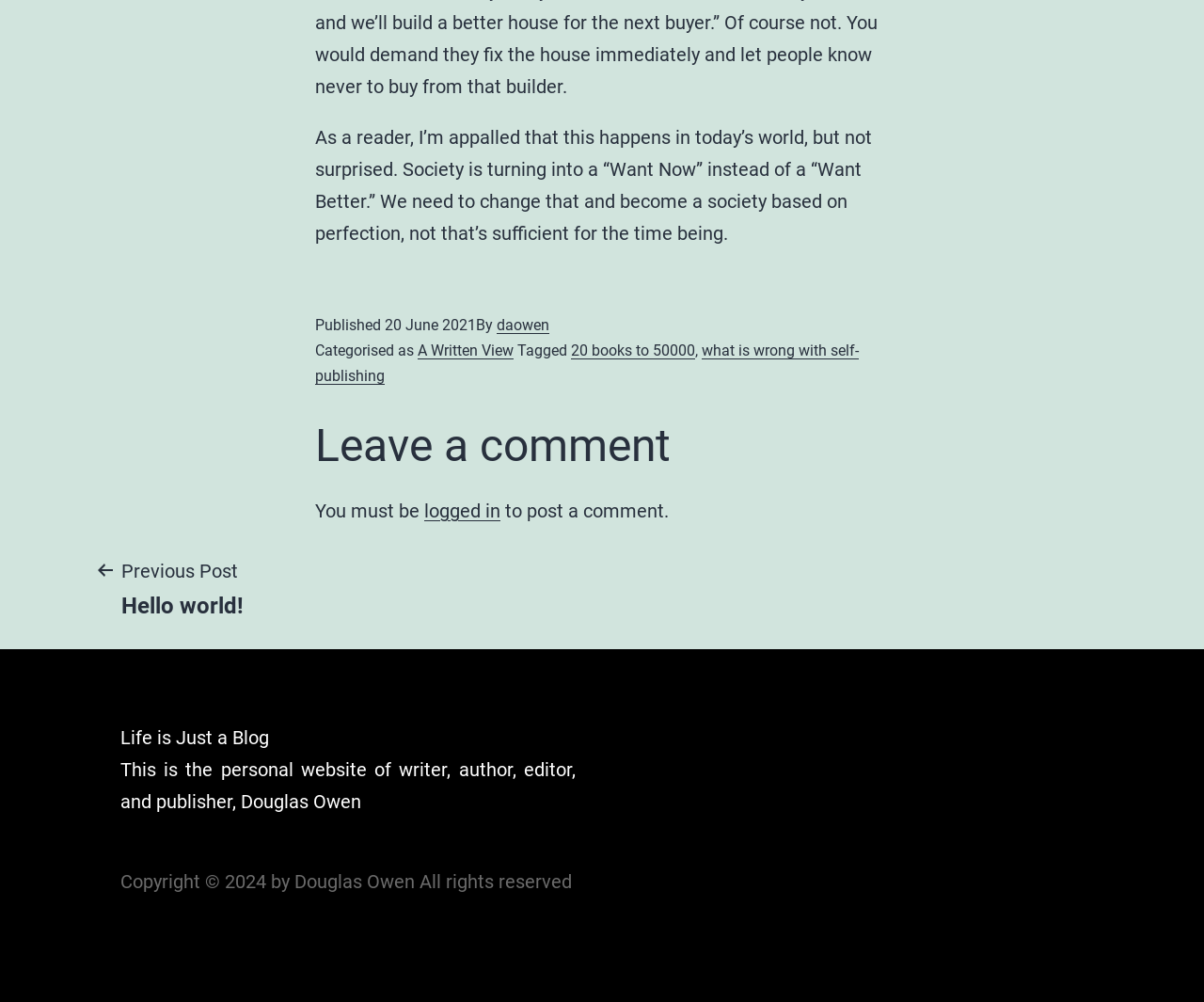Examine the screenshot and answer the question in as much detail as possible: What is the title of the previous post?

I found the title of the previous post by looking at the post navigation section of the webpage, where it says 'Previous Post' followed by the link 'Hello world!', which I assume is the title of the previous post.